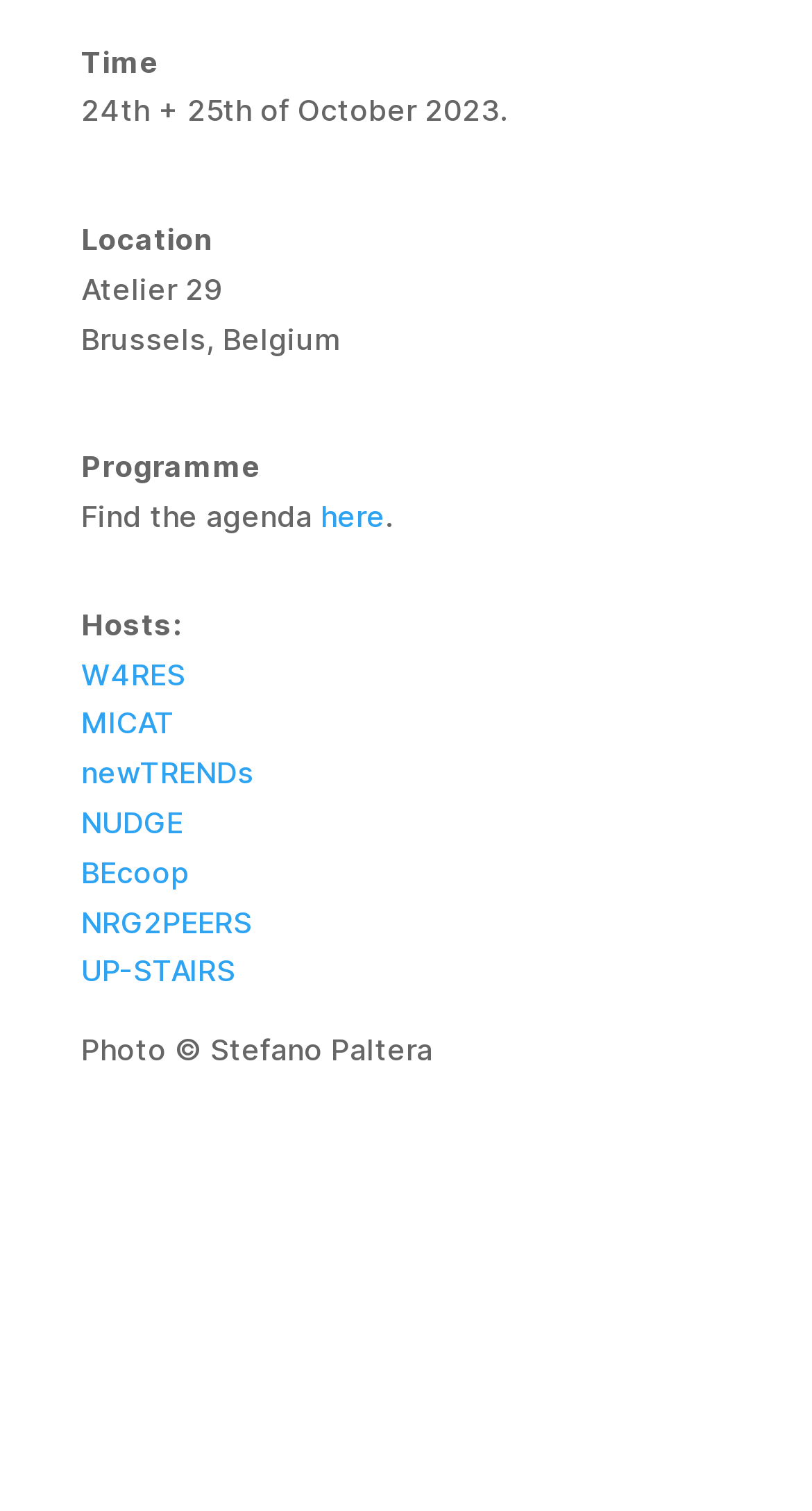From the details in the image, provide a thorough response to the question: What can I find by clicking on 'here'?

I found what can be found by clicking on 'here' by looking at the surrounding text which says 'Find the agenda' and the link element with the content 'here'.